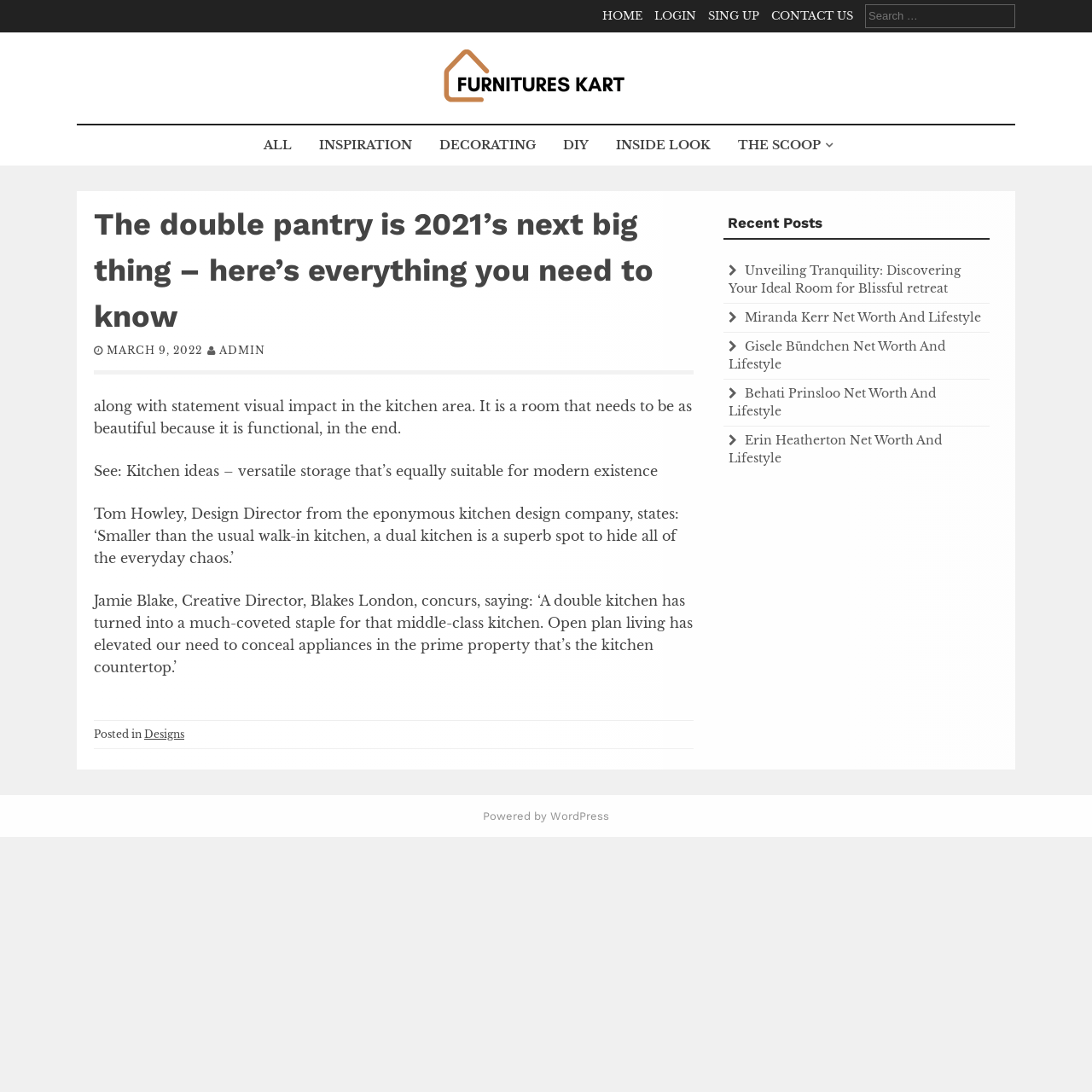Please find and report the bounding box coordinates of the element to click in order to perform the following action: "go to home page". The coordinates should be expressed as four float numbers between 0 and 1, in the format [left, top, right, bottom].

[0.552, 0.008, 0.588, 0.021]